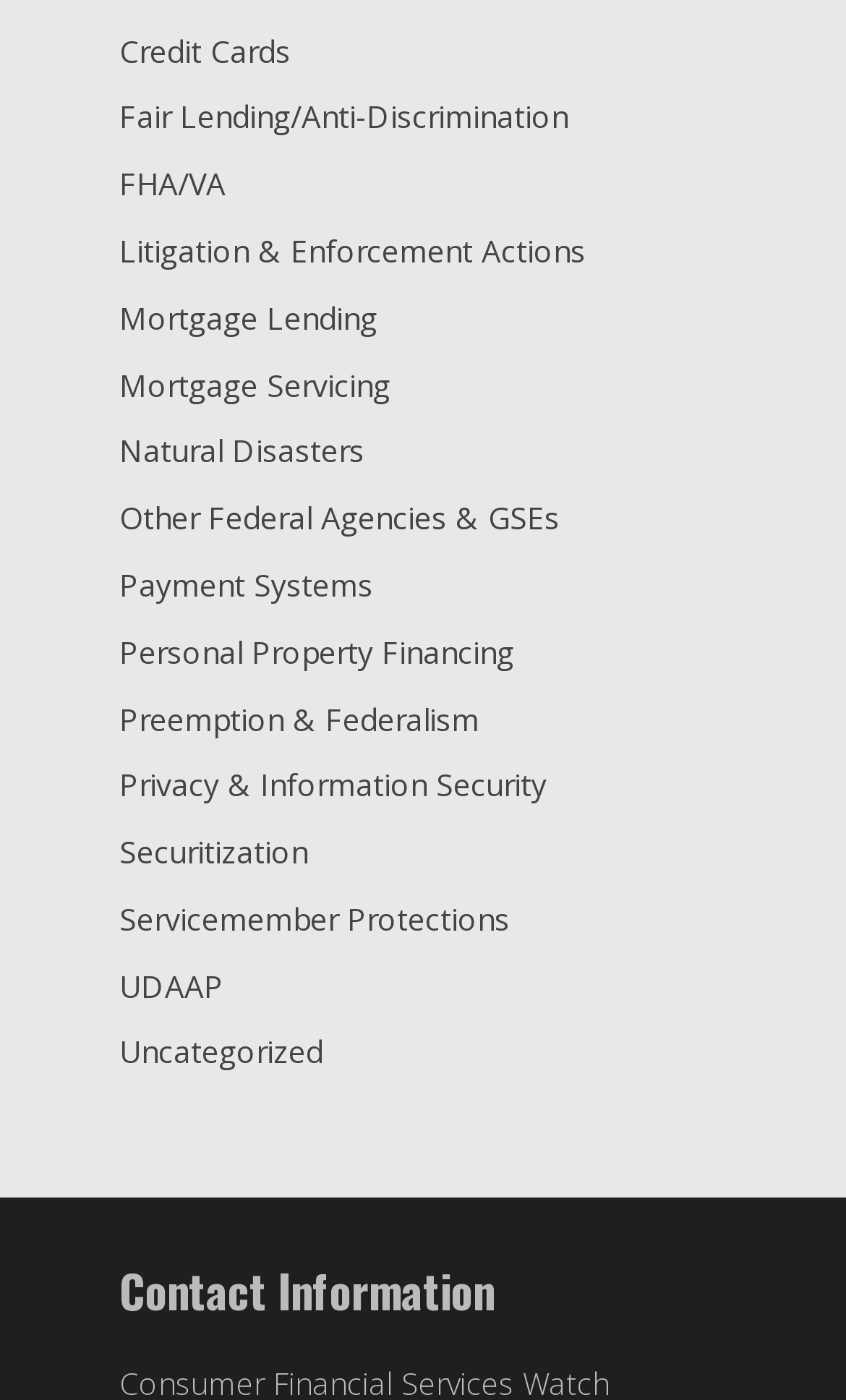Provide your answer to the question using just one word or phrase: Are there any links related to lending on the webpage?

Yes